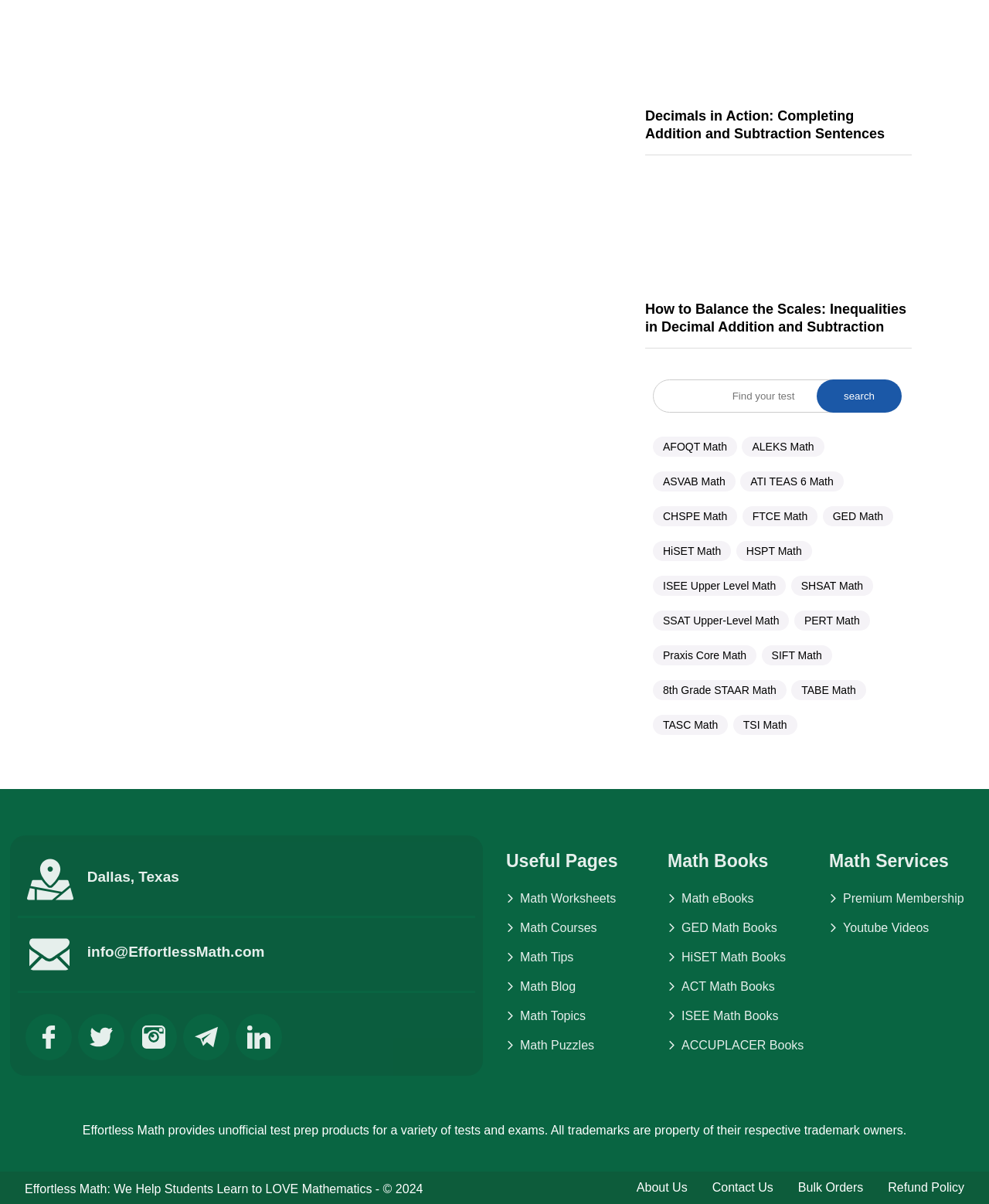What is the name of the company?
Please provide a comprehensive answer based on the details in the screenshot.

I found the company name 'Effortless Math' at the bottom of the webpage, in the copyright notice.